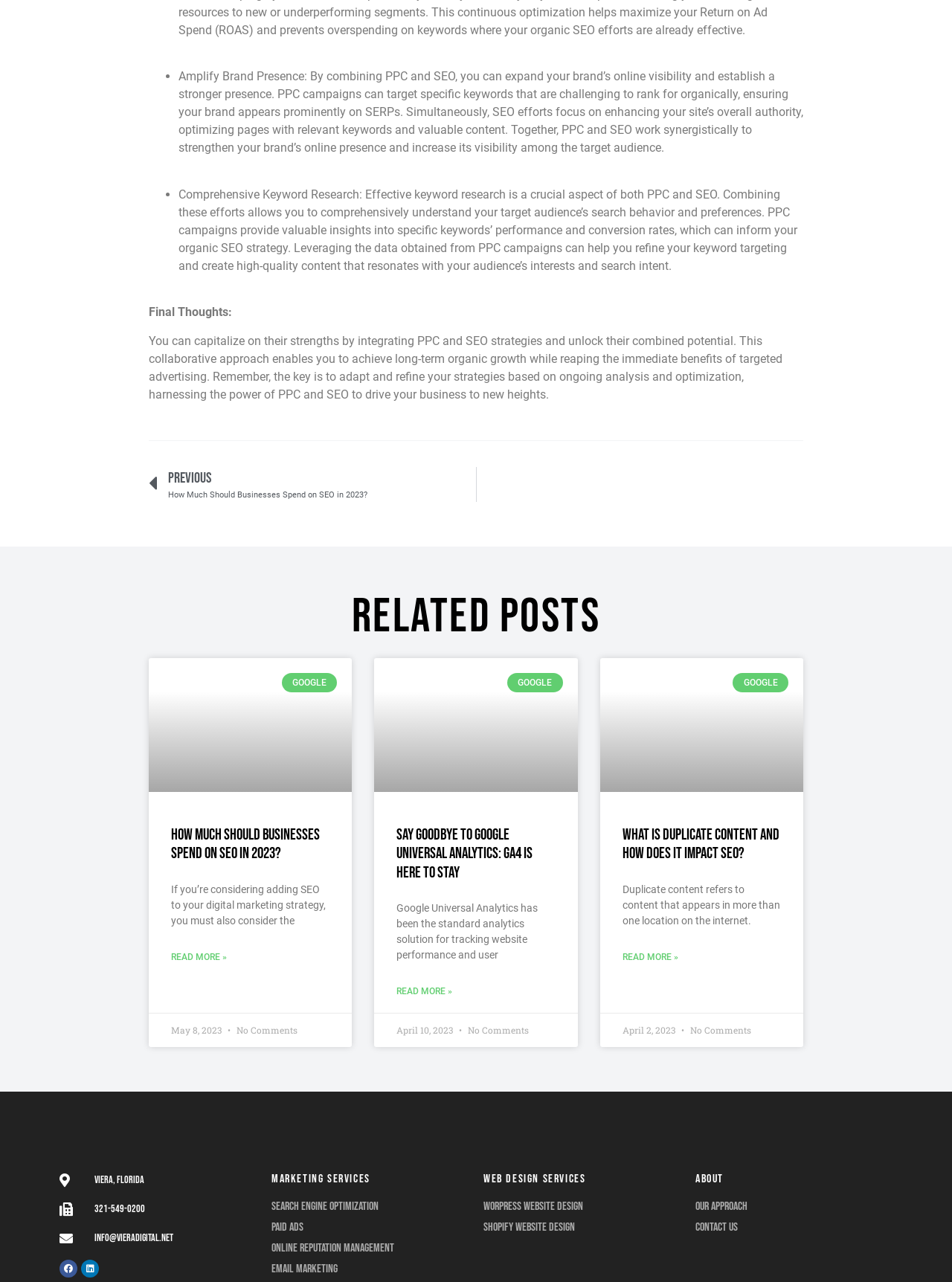Please identify the bounding box coordinates of the region to click in order to complete the task: "Click on Search Engine Optimization". The coordinates must be four float numbers between 0 and 1, specified as [left, top, right, bottom].

[0.285, 0.936, 0.492, 0.947]